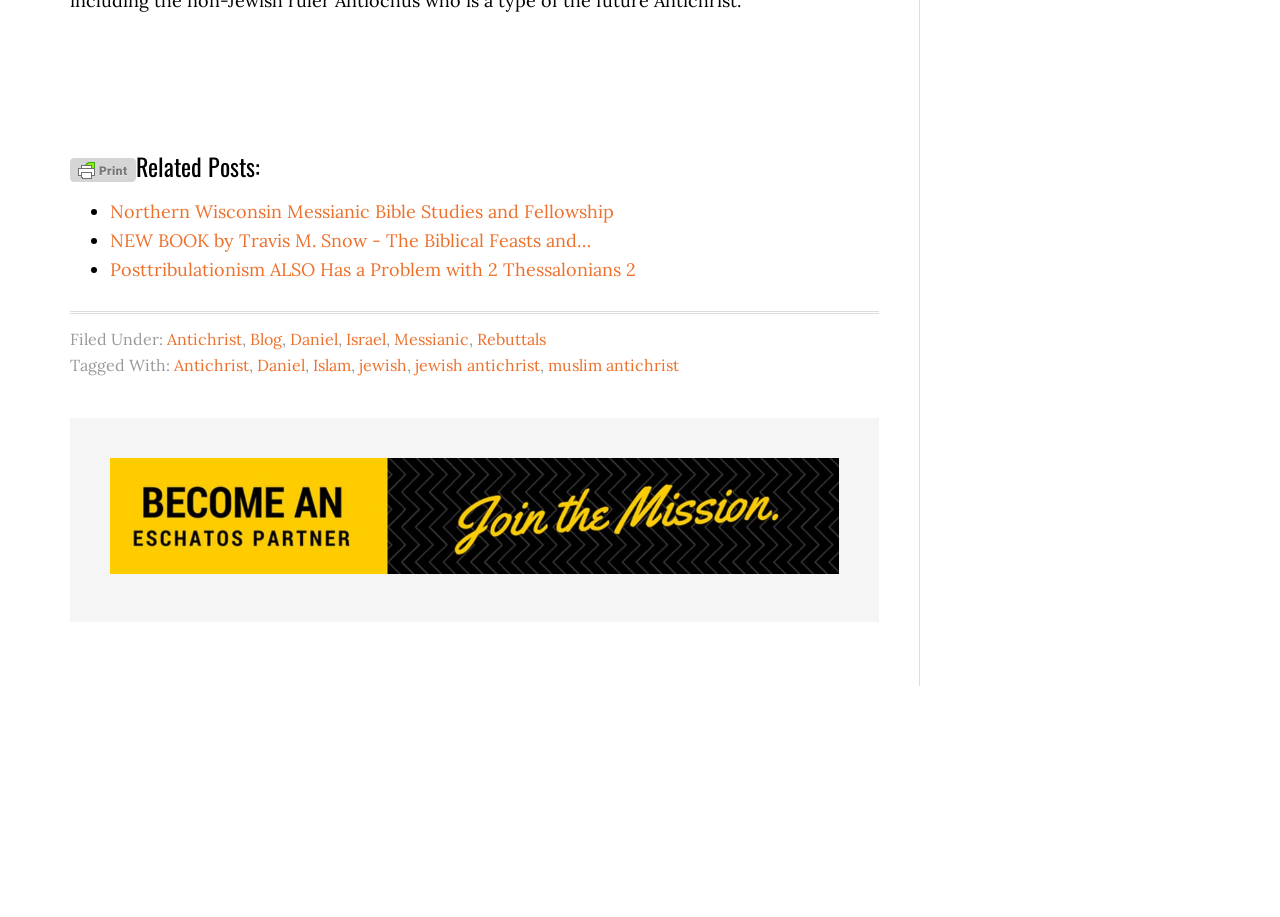How many related posts are listed?
Look at the webpage screenshot and answer the question with a detailed explanation.

I counted the number of list markers (•) and corresponding links under the 'Related Posts:' heading, which indicates there are 3 related posts listed.